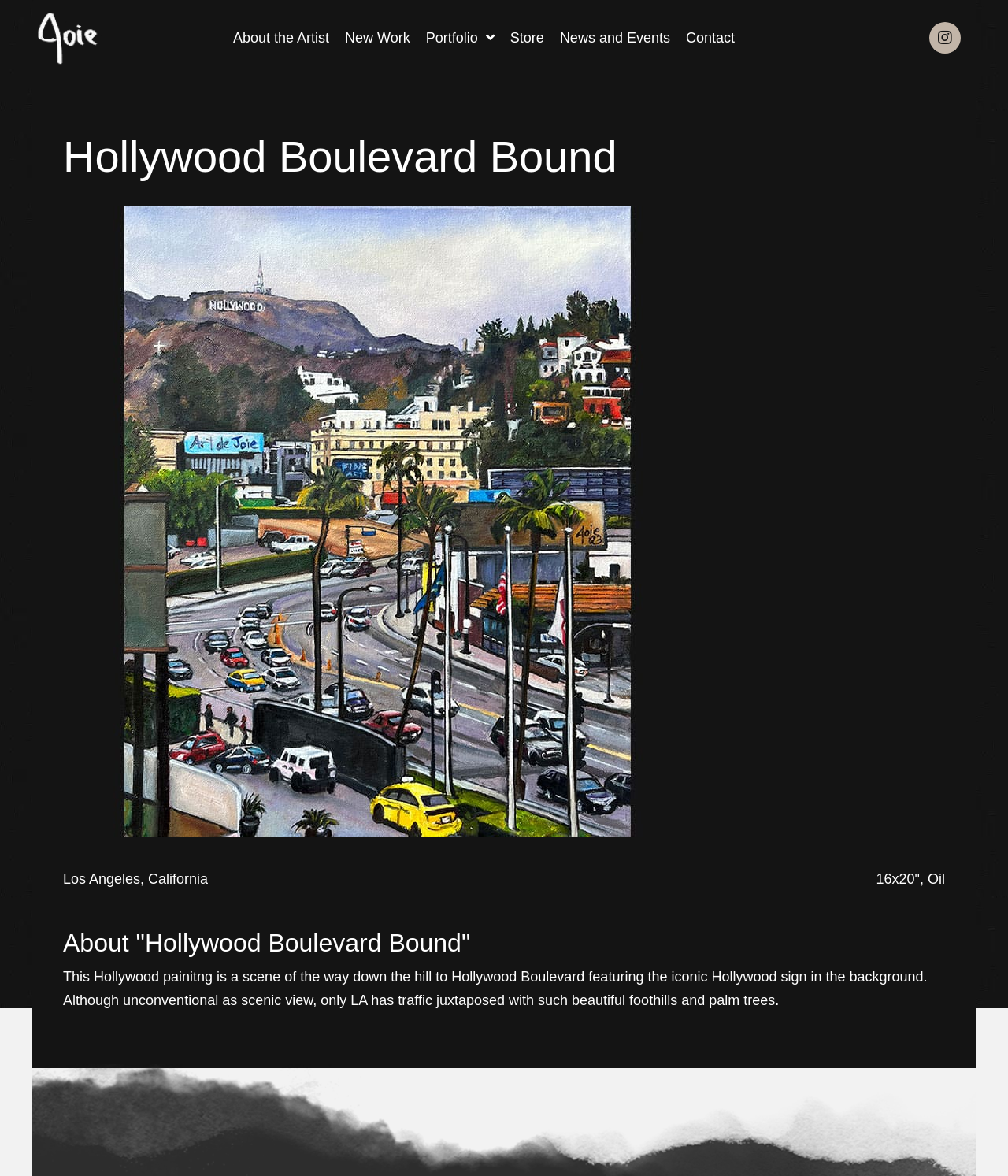Using a single word or phrase, answer the following question: 
What is the name of the artist?

Art de Joie